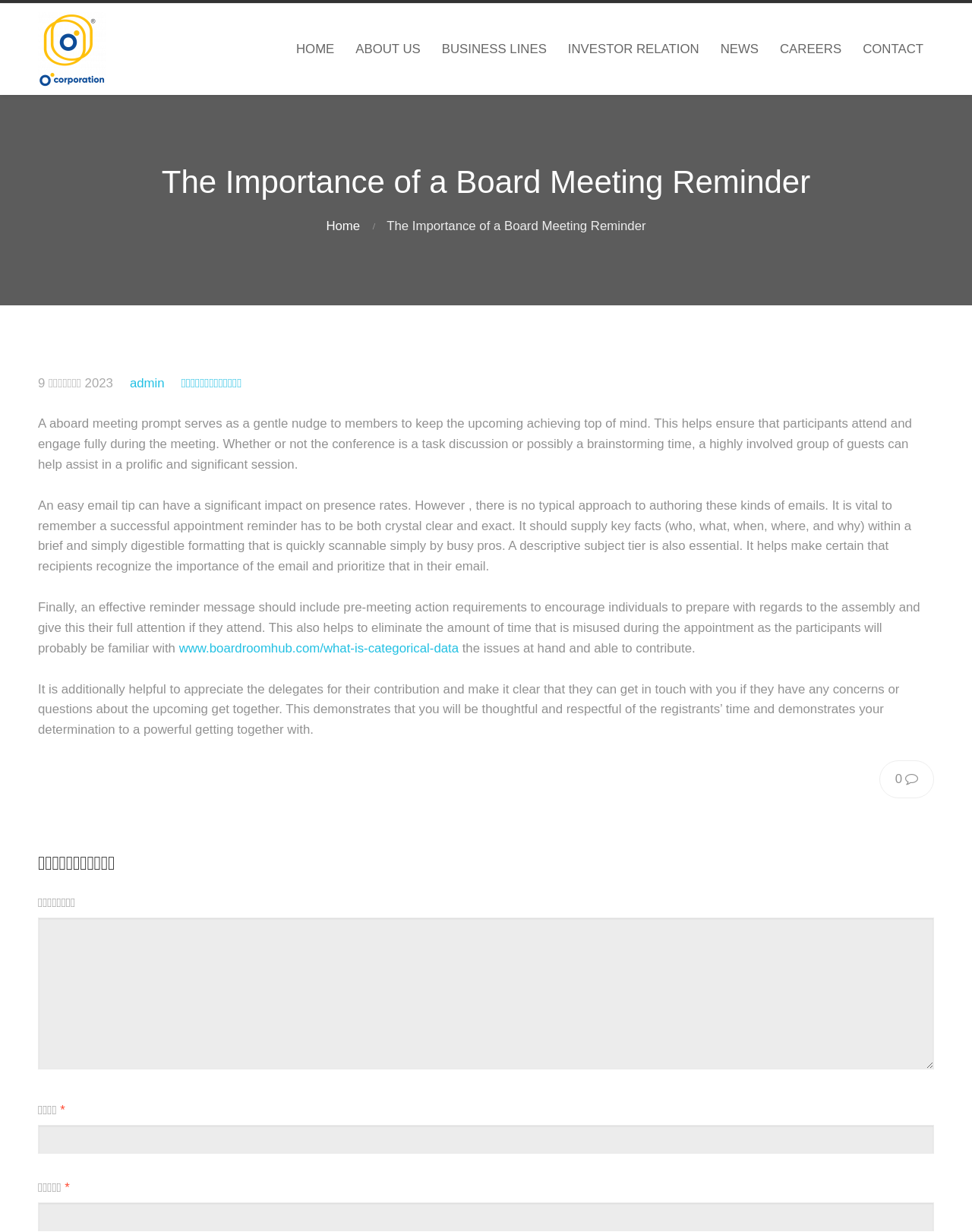Give a one-word or one-phrase response to the question: 
What should a successful appointment reminder email include?

Key facts and pre-meeting action requirements